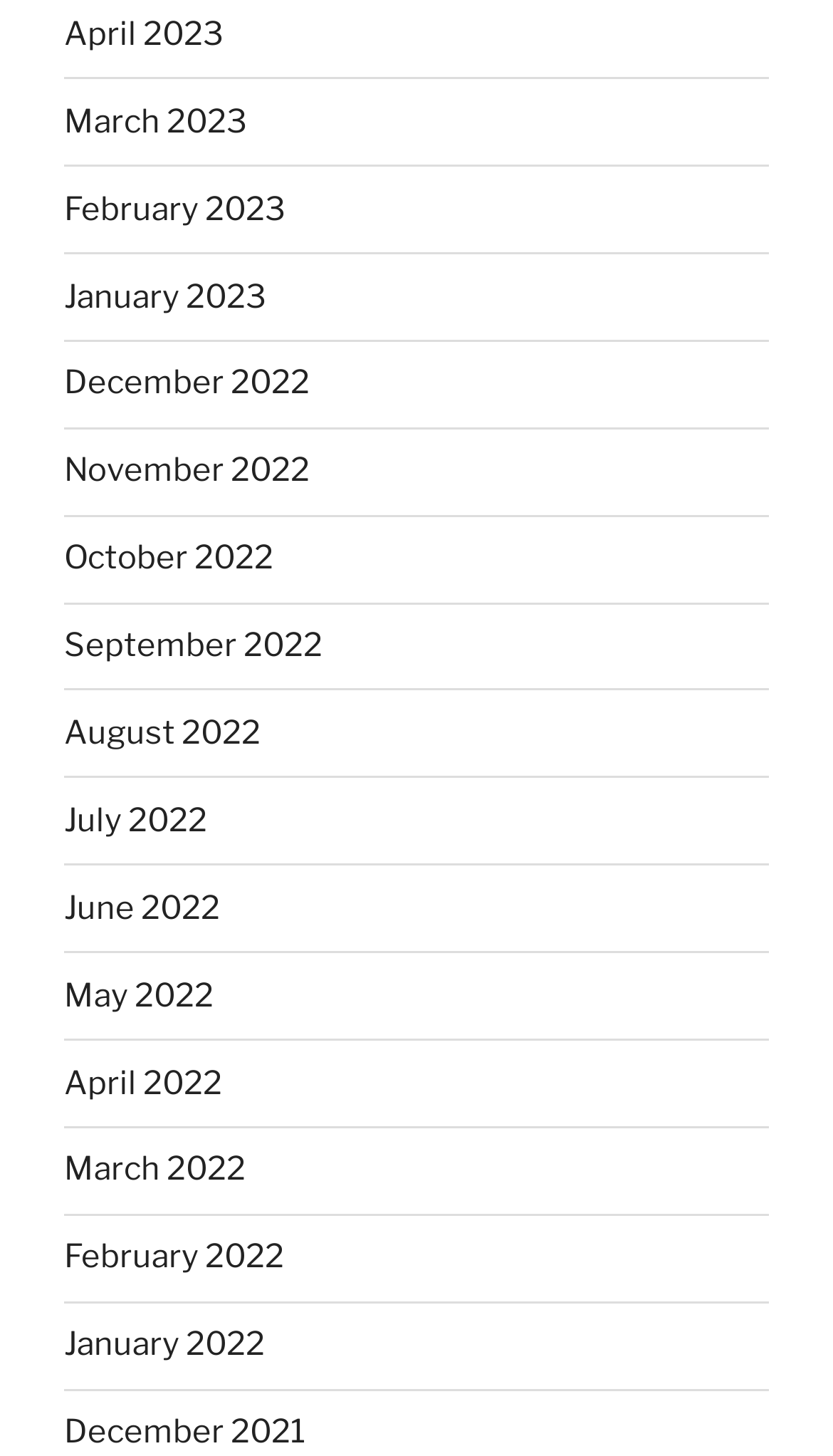Provide the bounding box coordinates of the area you need to click to execute the following instruction: "view December 2021".

[0.077, 0.97, 0.367, 0.997]